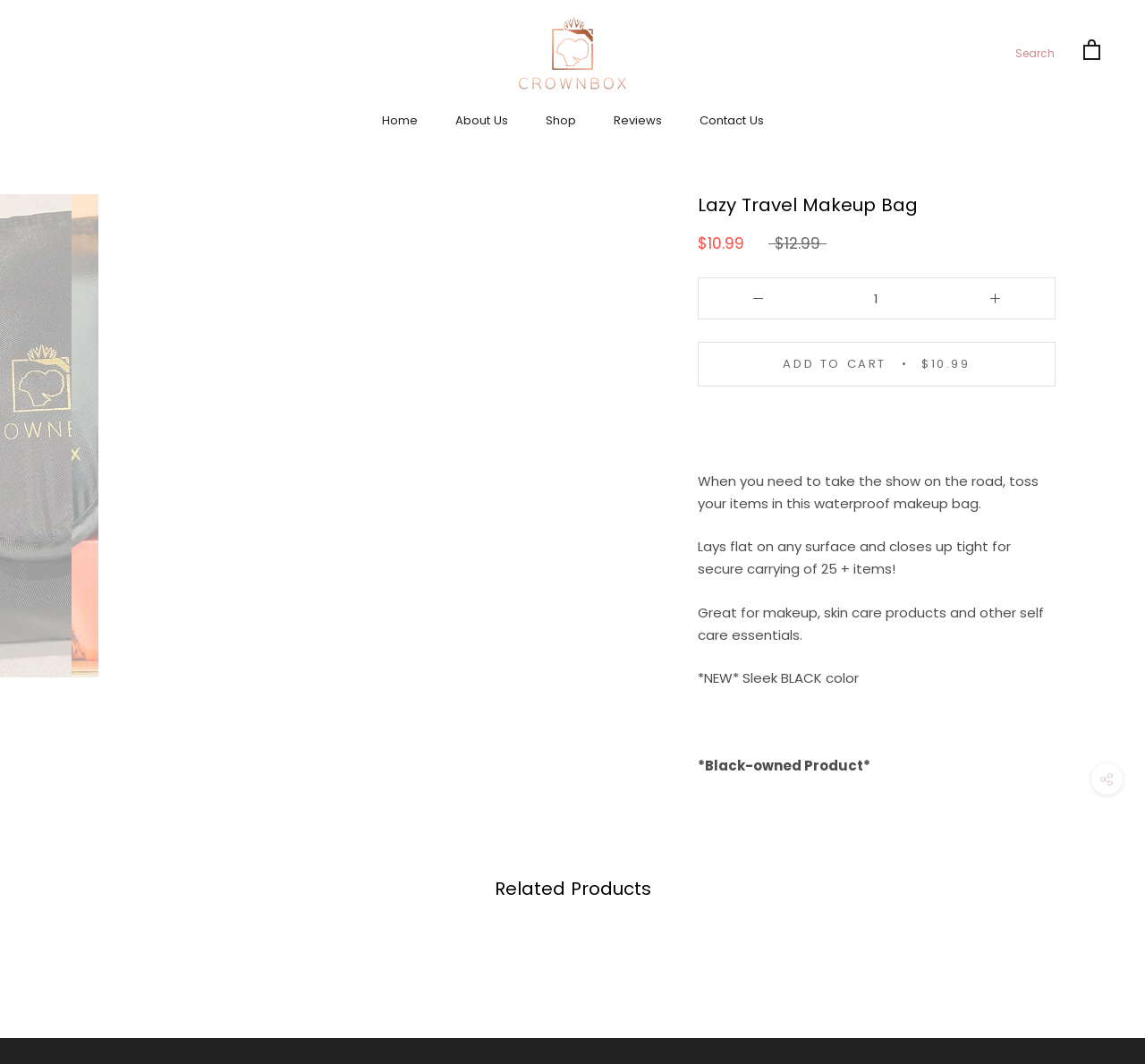Locate the bounding box coordinates of the clickable region necessary to complete the following instruction: "Search for products". Provide the coordinates in the format of four float numbers between 0 and 1, i.e., [left, top, right, bottom].

[0.887, 0.042, 0.921, 0.059]